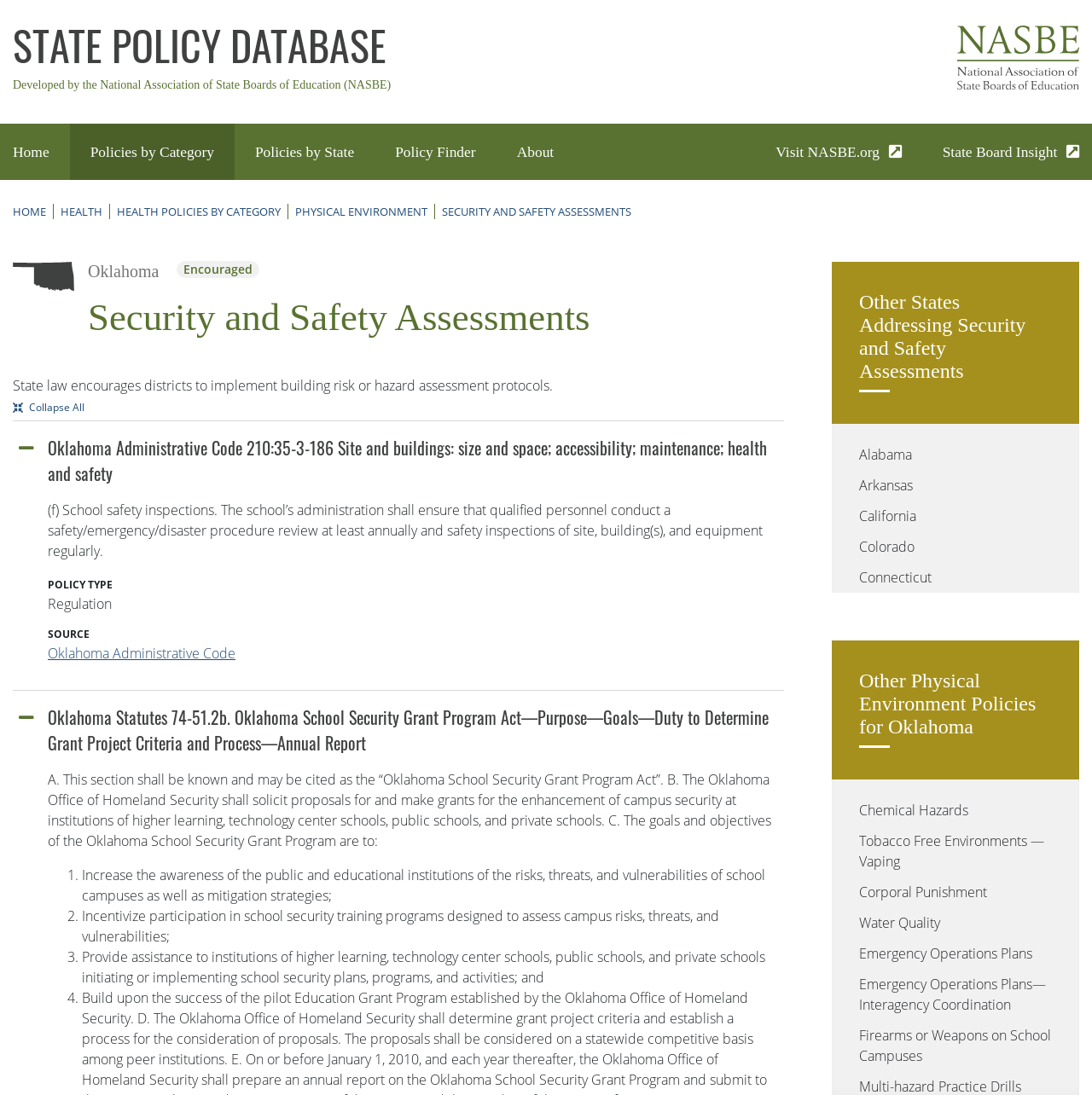What other physical environment policies are addressed on this webpage?
Based on the screenshot, respond with a single word or phrase.

Chemical Hazards, Tobacco Free Environments, etc.